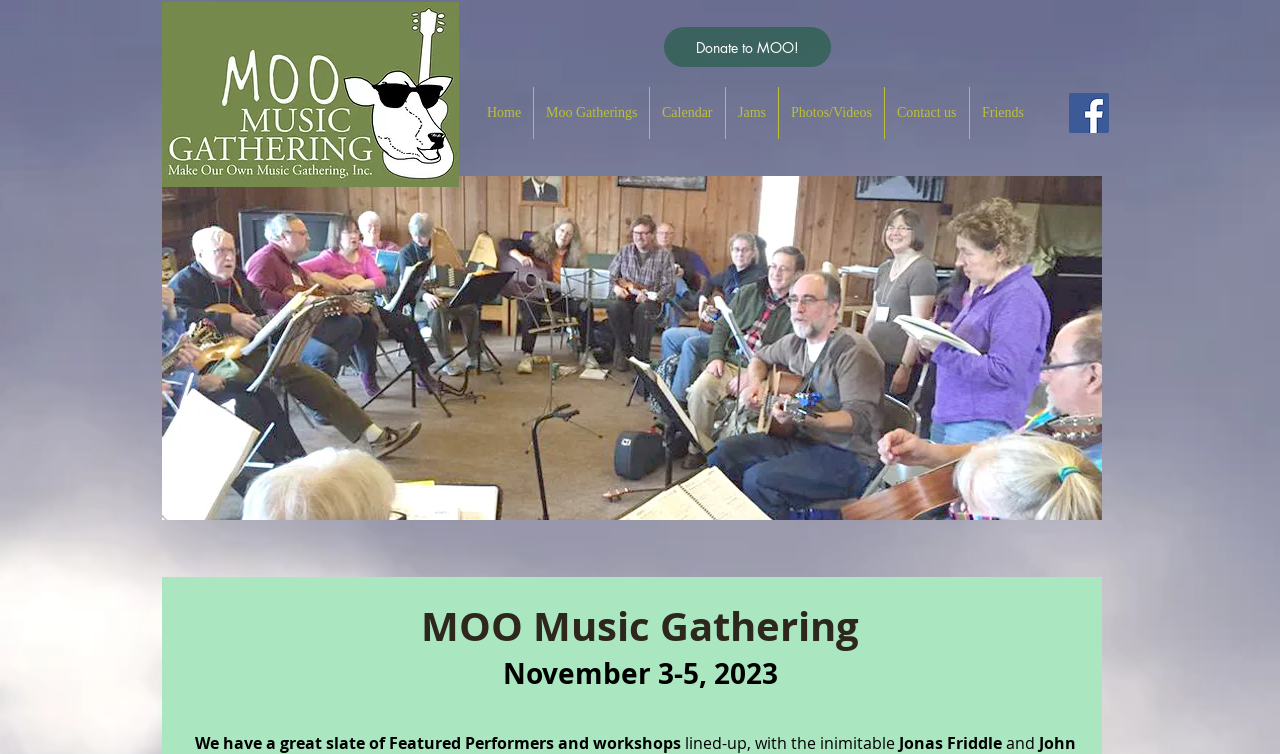Can you determine the bounding box coordinates of the area that needs to be clicked to fulfill the following instruction: "Search for something"?

None